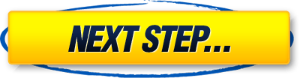Elaborate on the various elements present in the image.

The image features a vibrant yellow button with bold black text that reads "NEXT STEP...". This button likely serves as an interactive element on the webpage, designed to guide users toward the next phase of their journey in the WOW Training program. Positioned prominently, it encourages visitors to take action, whether it be signing up for a training session or continuing through a process on the site. The design emphasizes clarity and urgency, aligning with the overall theme of providing accessible training and resources for users interested in personal and professional development.